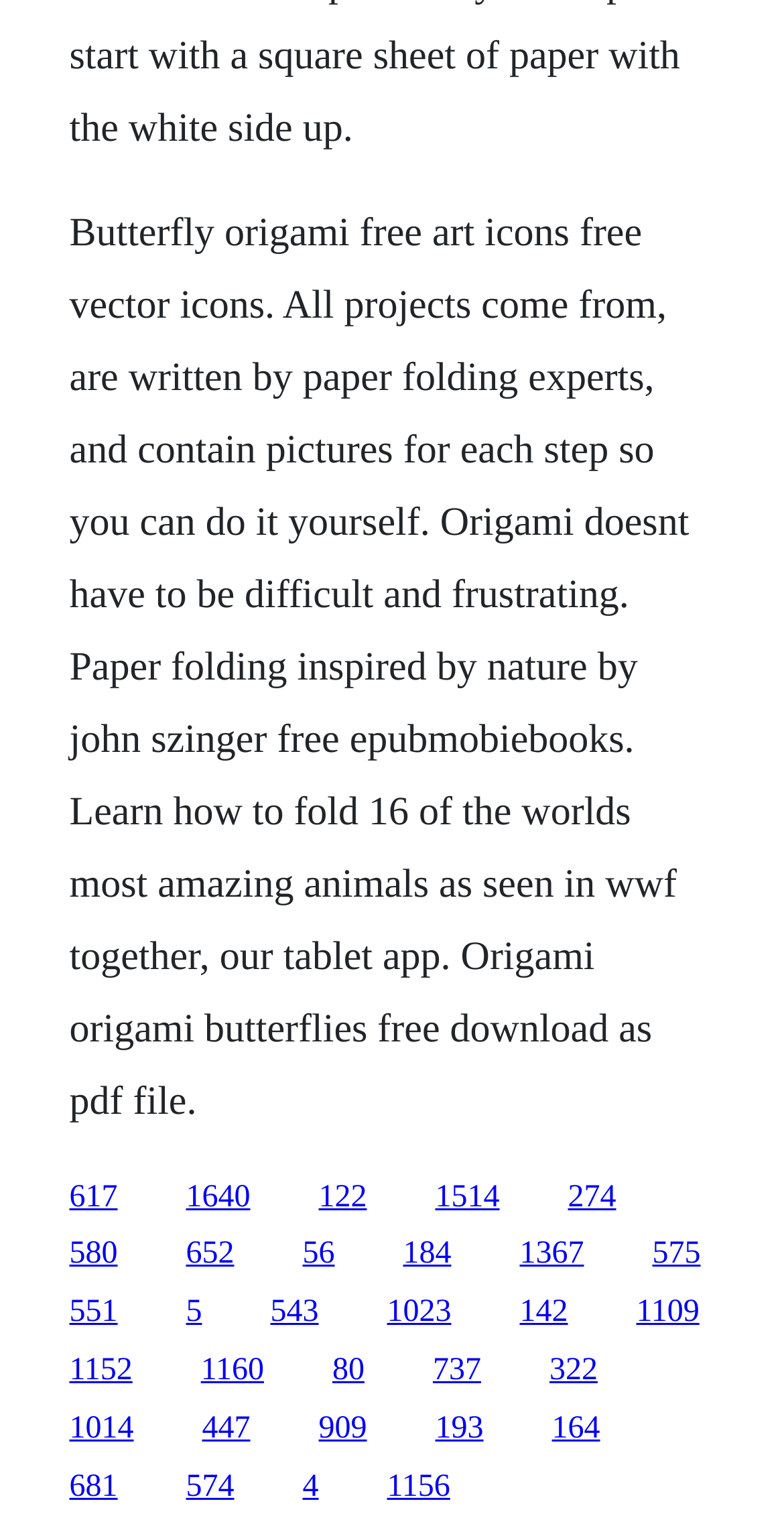Please answer the following question using a single word or phrase: 
What is the vertical position of the link '617' relative to the link '1640'?

Above